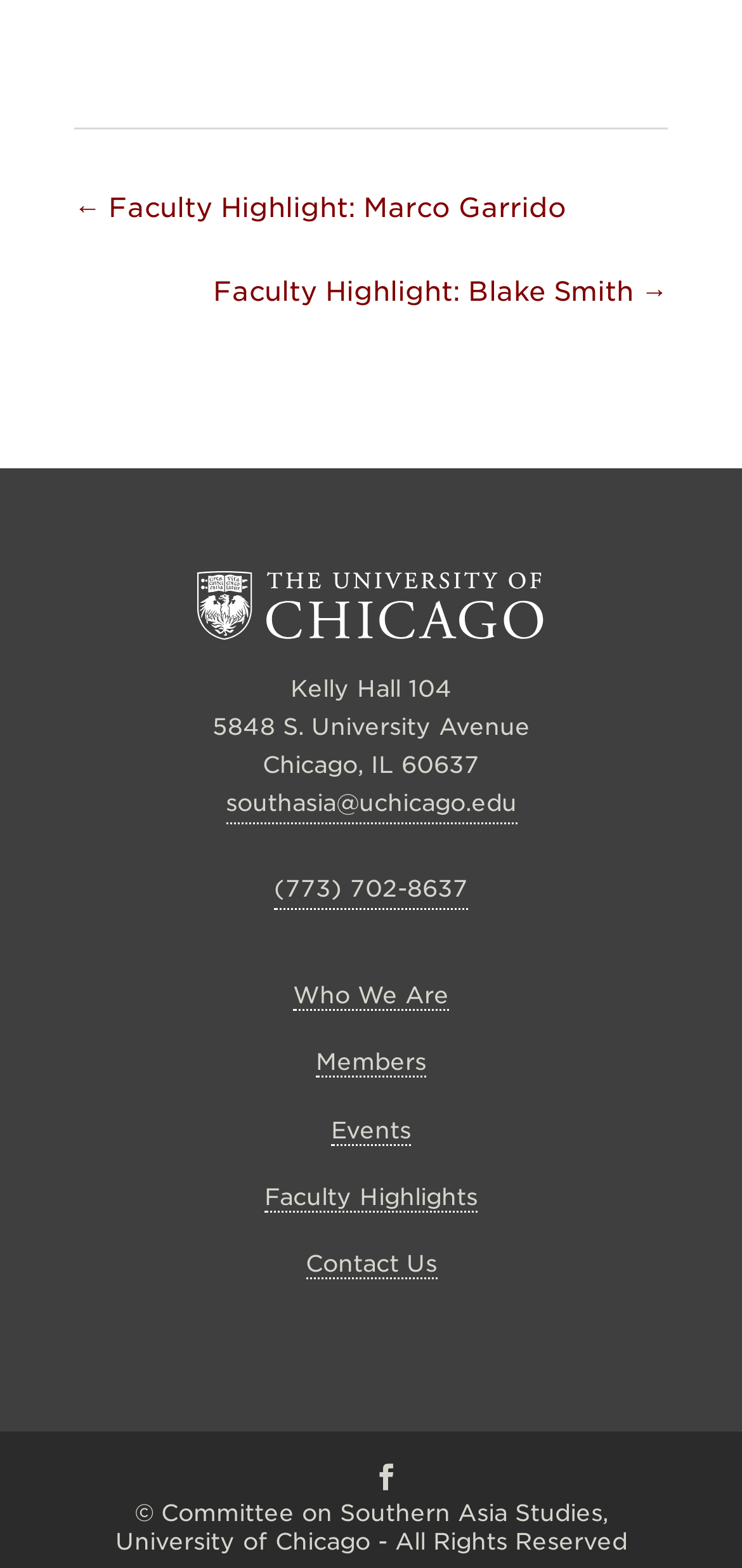Please identify the bounding box coordinates of the element I need to click to follow this instruction: "Check faculty highlights".

[0.356, 0.754, 0.644, 0.773]